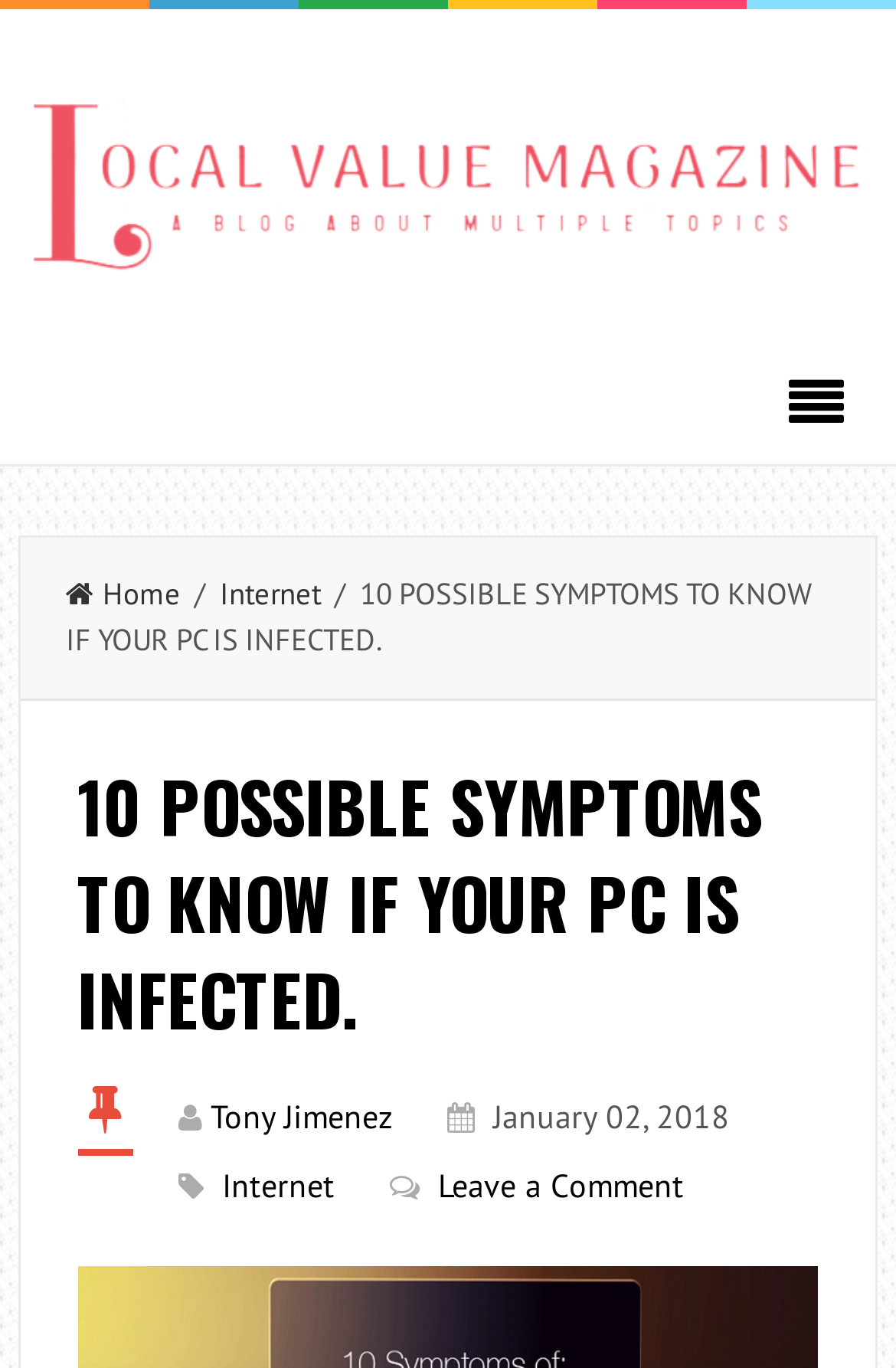Determine the main text heading of the webpage and provide its content.

10 POSSIBLE SYMPTOMS TO KNOW IF YOUR PC IS INFECTED.